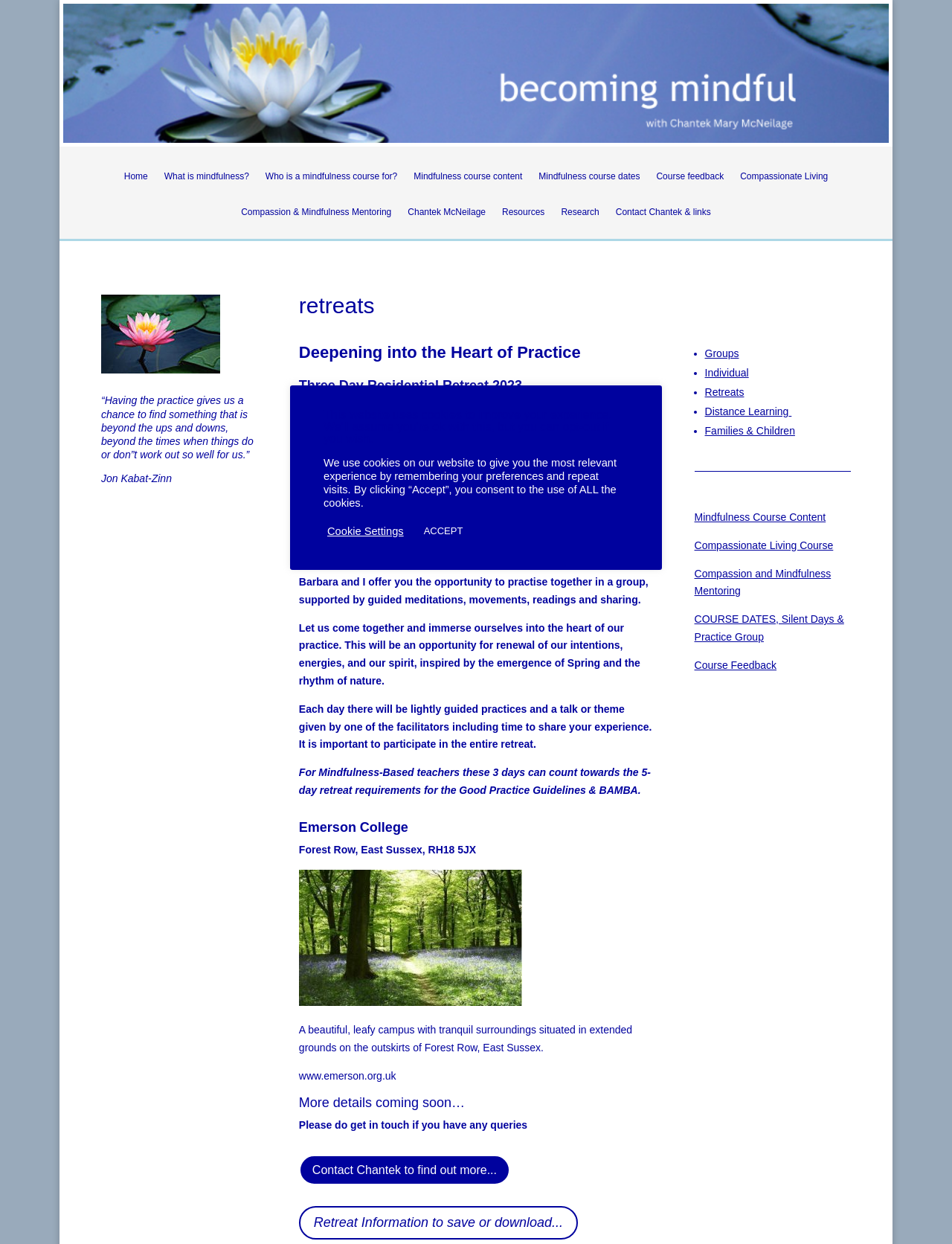Based on the element description Compassion & Mindfulness Mentoring, identify the bounding box coordinates for the UI element. The coordinates should be in the format (top-left x, top-left y, bottom-right x, bottom-right y) and within the 0 to 1 range.

[0.253, 0.166, 0.411, 0.192]